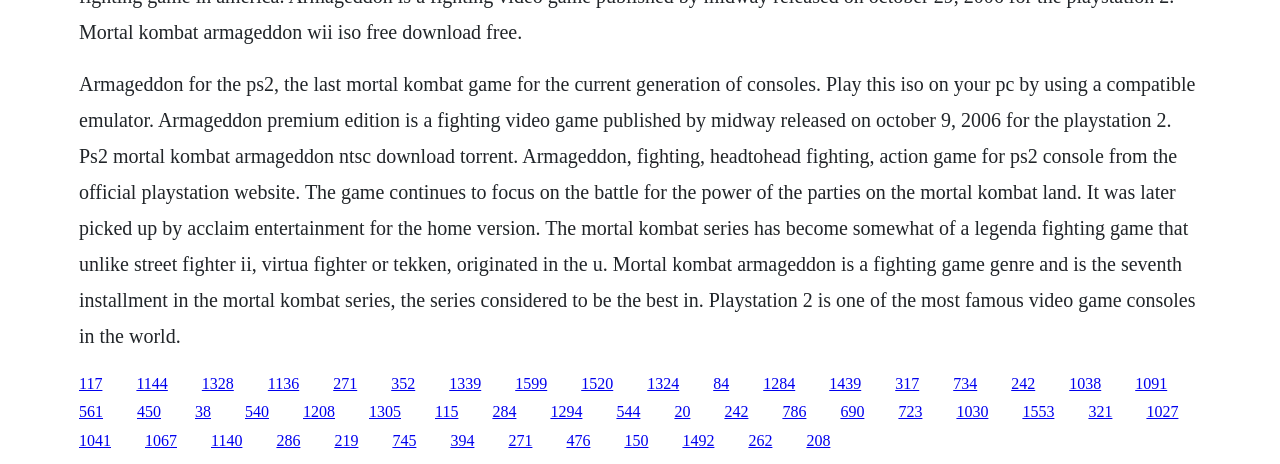Could you find the bounding box coordinates of the clickable area to complete this instruction: "View the official PlayStation website"?

[0.351, 0.807, 0.376, 0.844]